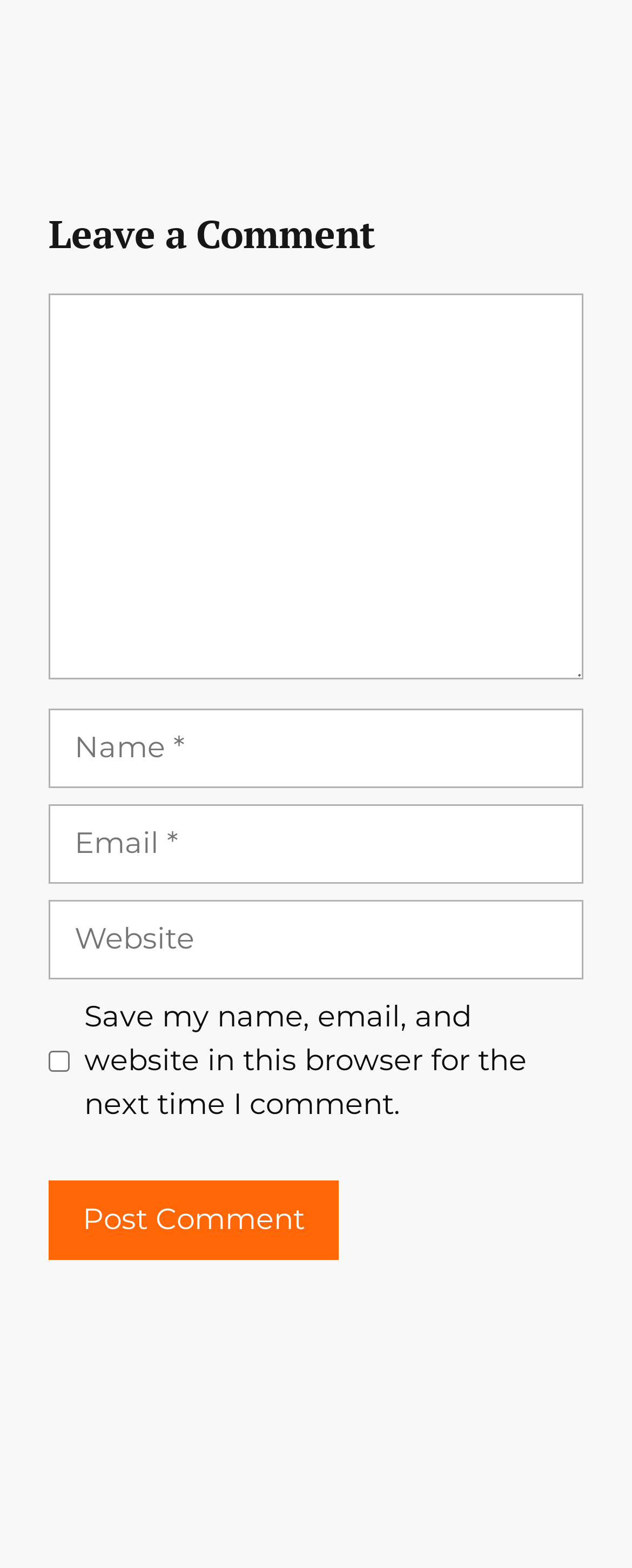Please examine the image and answer the question with a detailed explanation:
What is the purpose of the text box labeled 'Comment'?

The text box labeled 'Comment' is located directly below the heading 'Leave a Comment', indicating that it is where users can input their comments. The presence of this text box and the heading suggests that the purpose of this webpage is to allow users to leave comments.